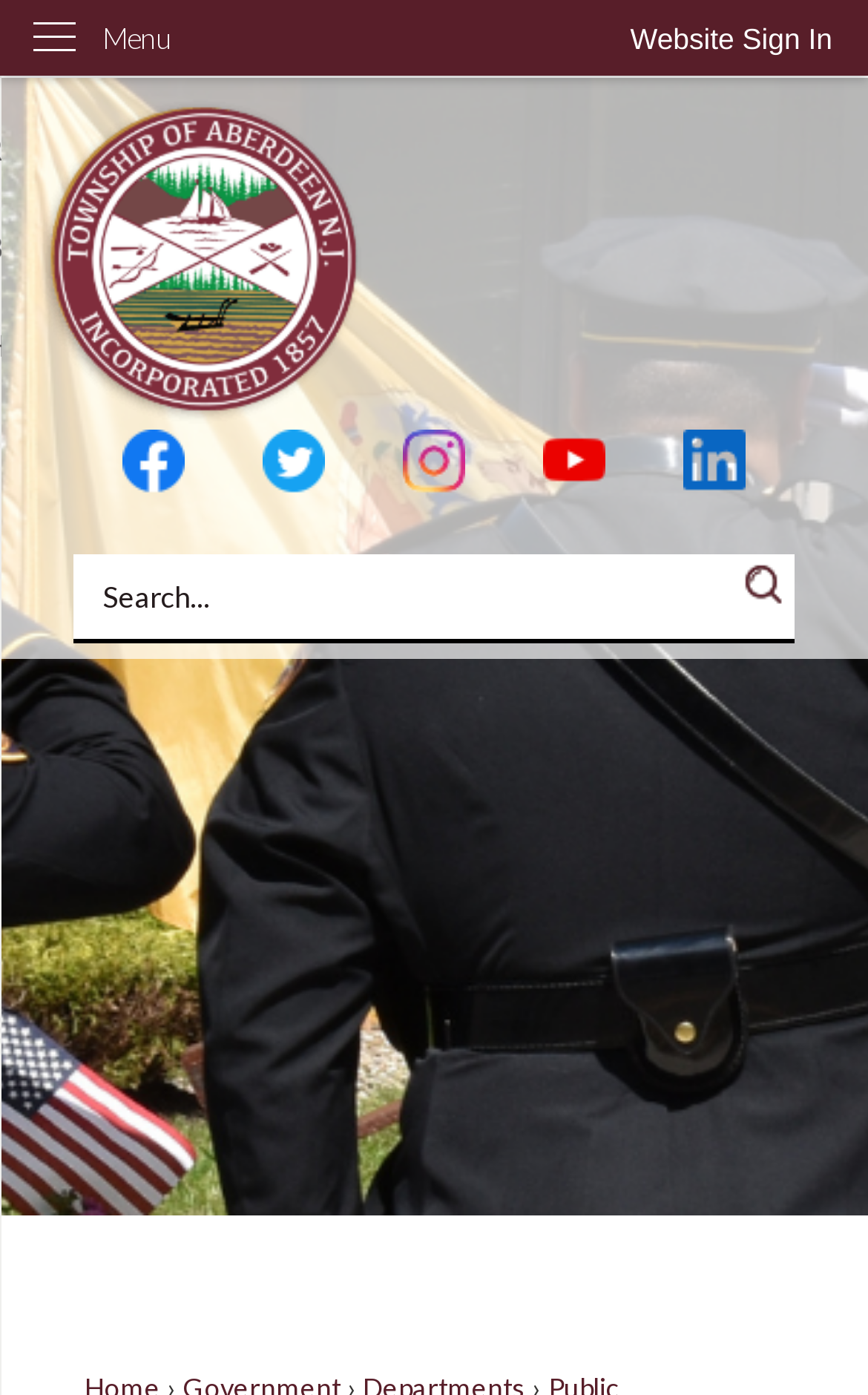Based on the element description, predict the bounding box coordinates (top-left x, top-left y, bottom-right x, bottom-right y) for the UI element in the screenshot: alt="Home Money Saving Tips"

None